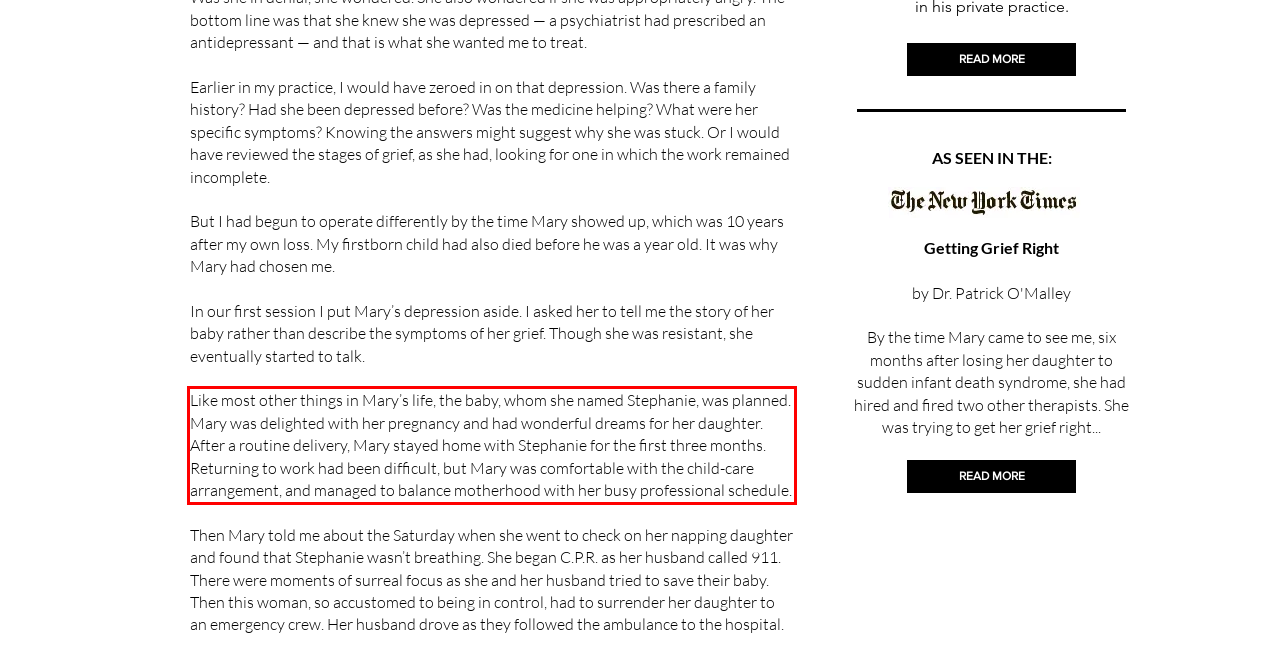Within the screenshot of the webpage, there is a red rectangle. Please recognize and generate the text content inside this red bounding box.

Like most other things in Mary’s life, the baby, whom she named Stephanie, was planned. Mary was delighted with her pregnancy and had wonderful dreams for her daughter. After a routine delivery, Mary stayed home with Stephanie for the first three months. Returning to work had been difficult, but Mary was comfortable with the child-care arrangement, and managed to balance motherhood with her busy professional schedule.